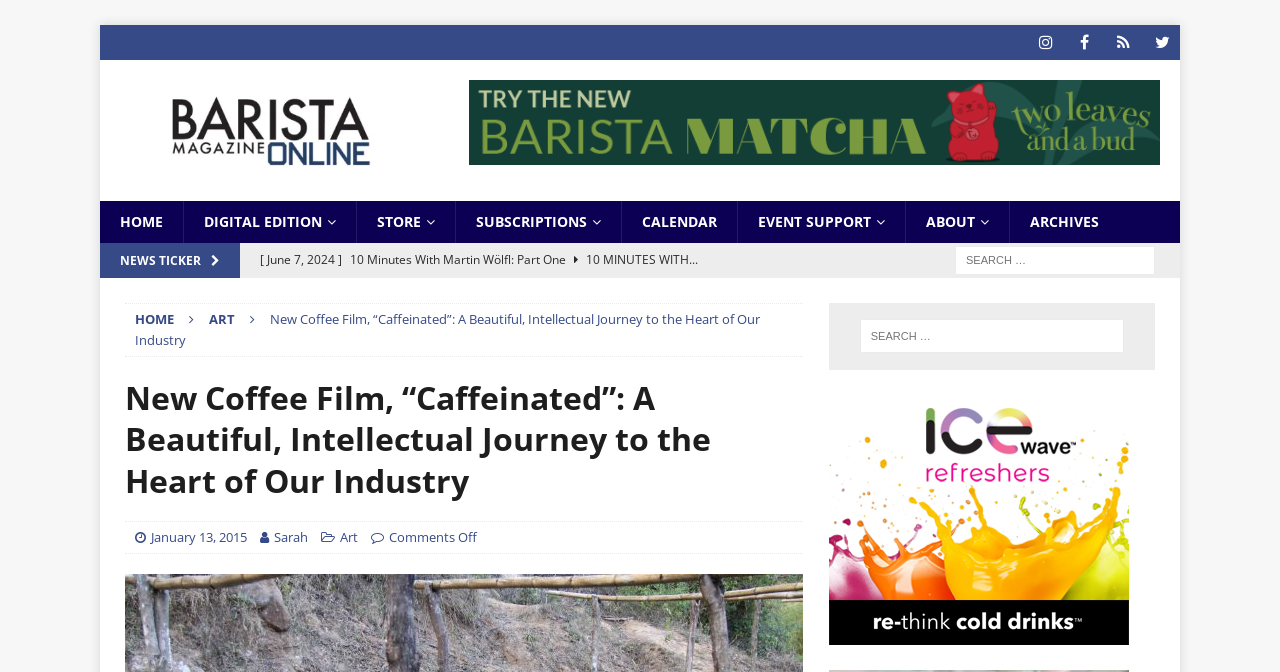How many social media links are at the top of the page?
Using the visual information from the image, give a one-word or short-phrase answer.

4